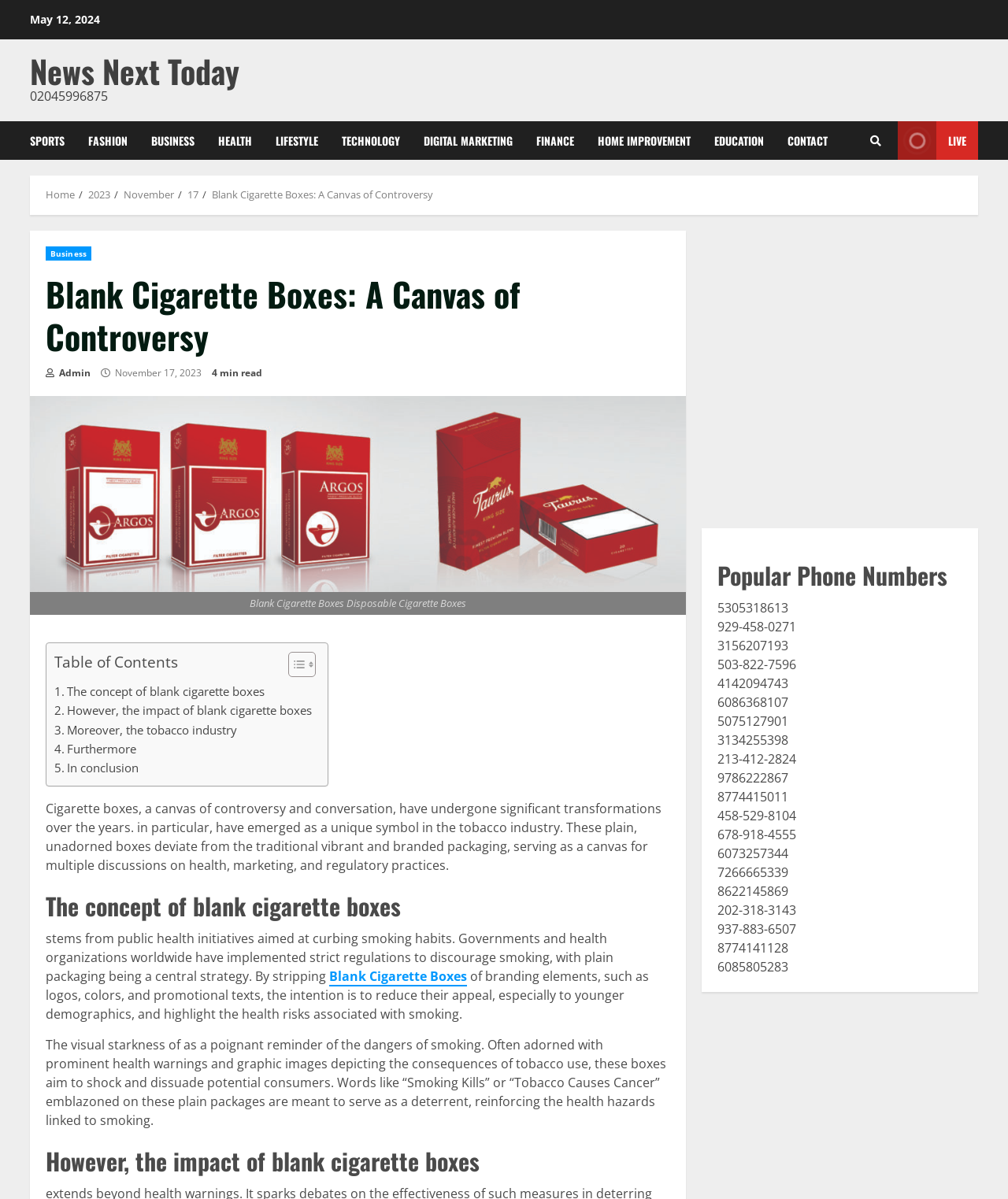What is the topic of the article?
Based on the image, answer the question with as much detail as possible.

The topic of the article can be inferred from the title 'Blank Cigarette Boxes: A Canvas of Controversy' and the content of the article, which discusses the concept and impact of blank cigarette boxes.